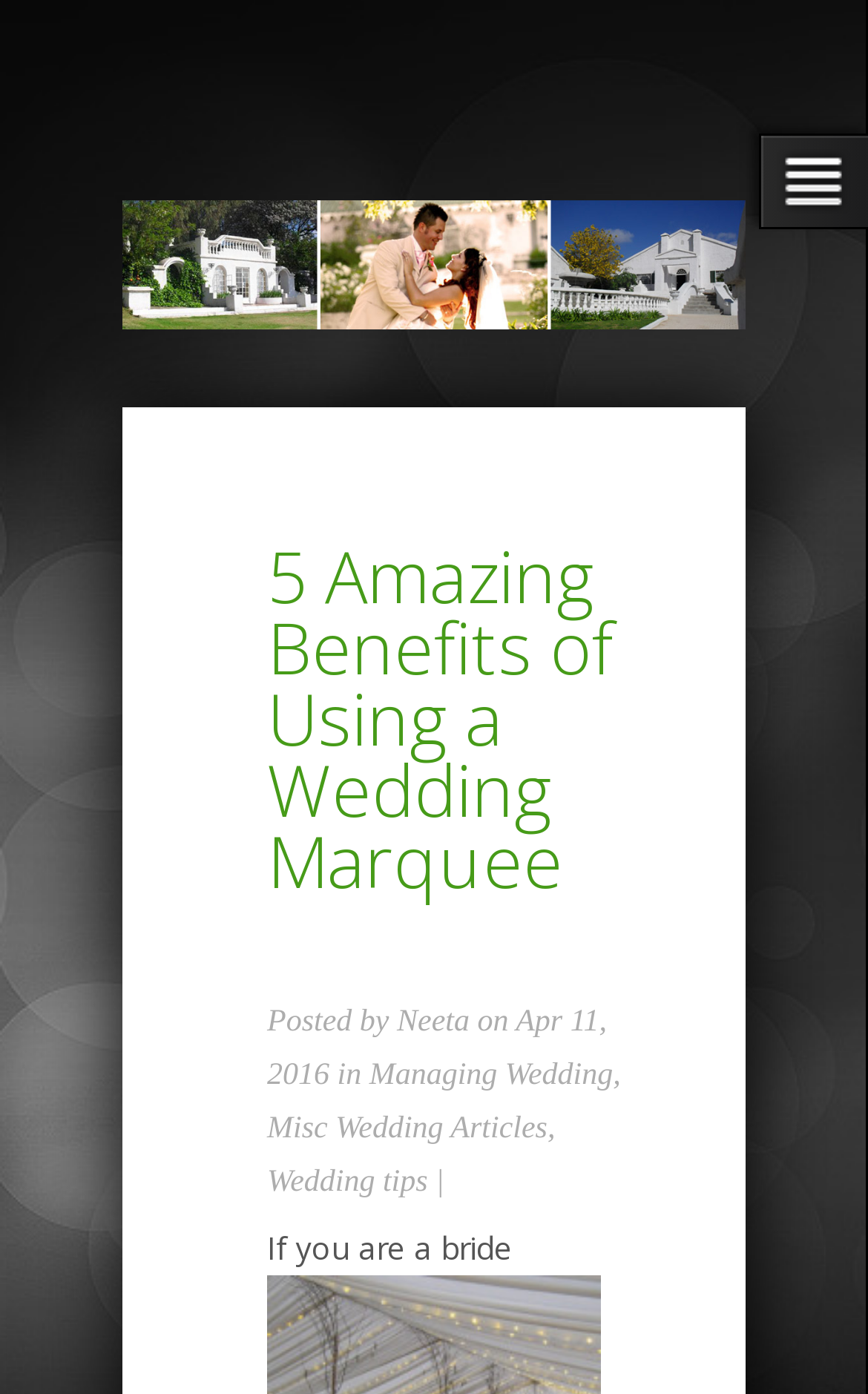Answer the following query concisely with a single word or phrase:
What is the name of the website?

Cardinal Bridal